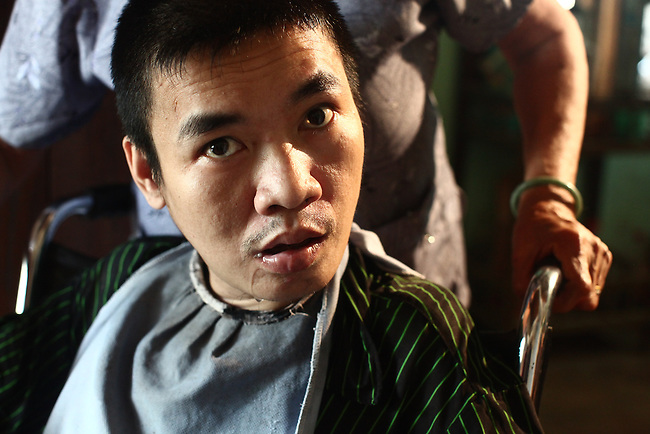Generate a detailed narrative of the image.

This poignant image features Tran Duc Nghia, a 39-year-old man residing in Da Nang, Vietnam. He is depicted in a wheelchair, expressing a sense of vulnerability as he looks directly at the camera. The backdrop indicates the interior of his family's home, a place laden with memories and challenges. Nghia and his younger sister are recognized as second-generation victims of dioxin exposure, a tragic consequence of the U.S. military's use of Agent Orange and other herbicides during the Vietnam War over 40 years ago.

Nghia's health challenges began at the age of 12, leading to both physical and mental disabilities that have profoundly affected his life. His mother, Hoang Thi Te, at 75 years old, remains his primary caregiver, fearing for their future without government support. She articulates her anguish and frustration regarding the long-lasting effects of the war, expressing bitterness towards U.S. policymakers who she believes are responsible for her children's suffering. The image captures the weight of her worries and the deep emotional scars that persist through generations. 

Dated March 18, 2013, this photograph not only documents Nghia's reality but also serves as a powerful reminder of the enduring impact of war on innocent lives.